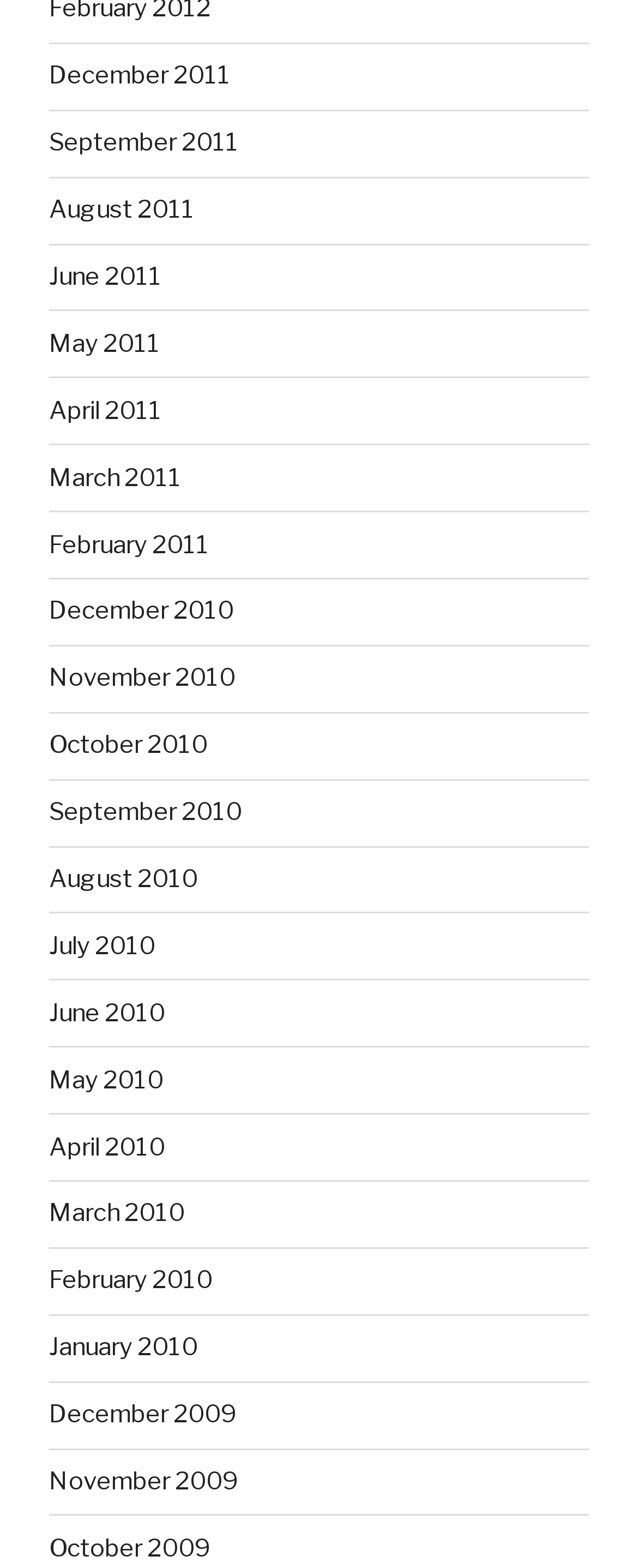Answer this question using a single word or a brief phrase:
Are the links sorted in chronological order?

Yes